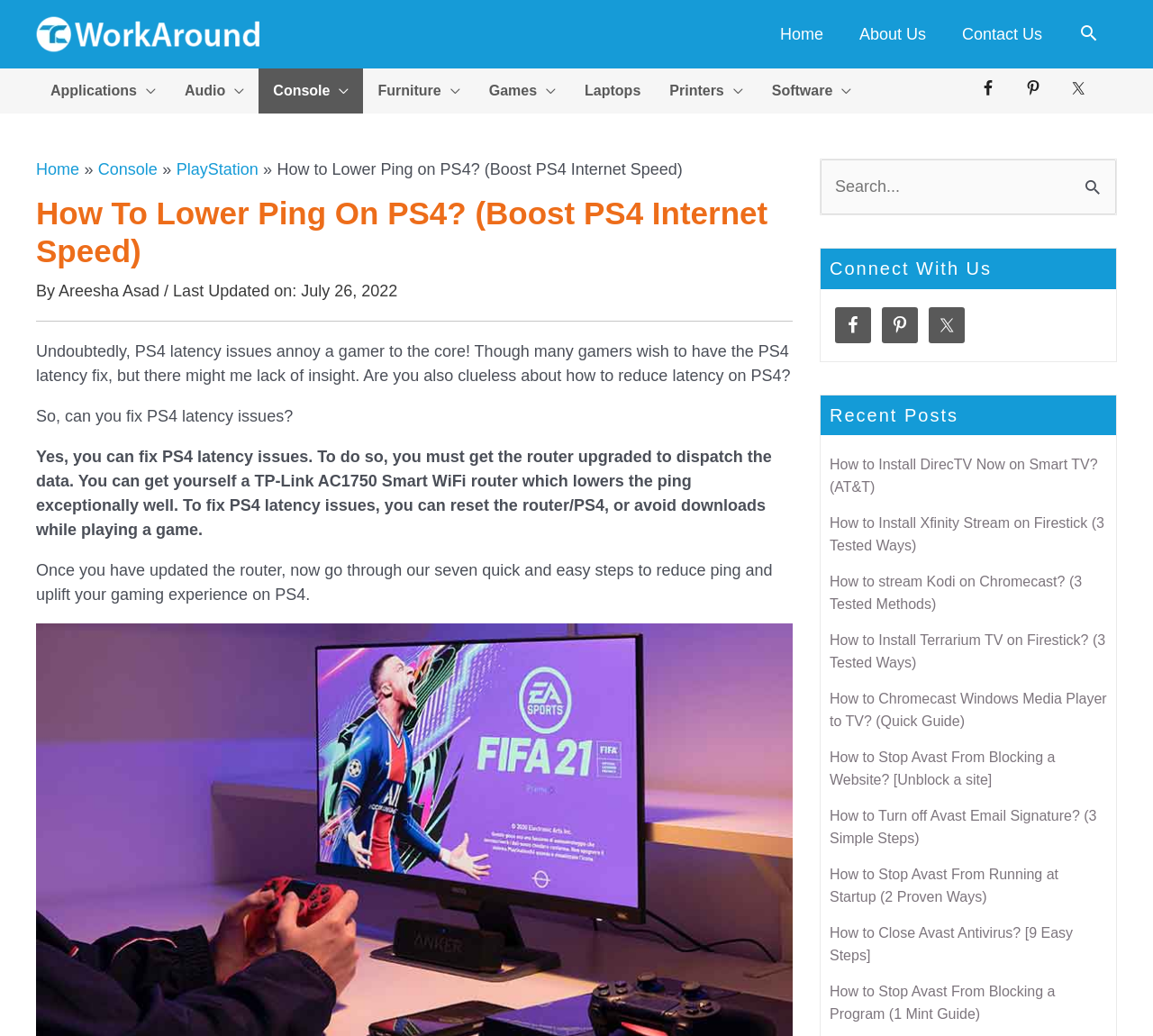Find the bounding box coordinates of the element to click in order to complete the given instruction: "Visit the 'About Us' page."

[0.73, 0.0, 0.819, 0.066]